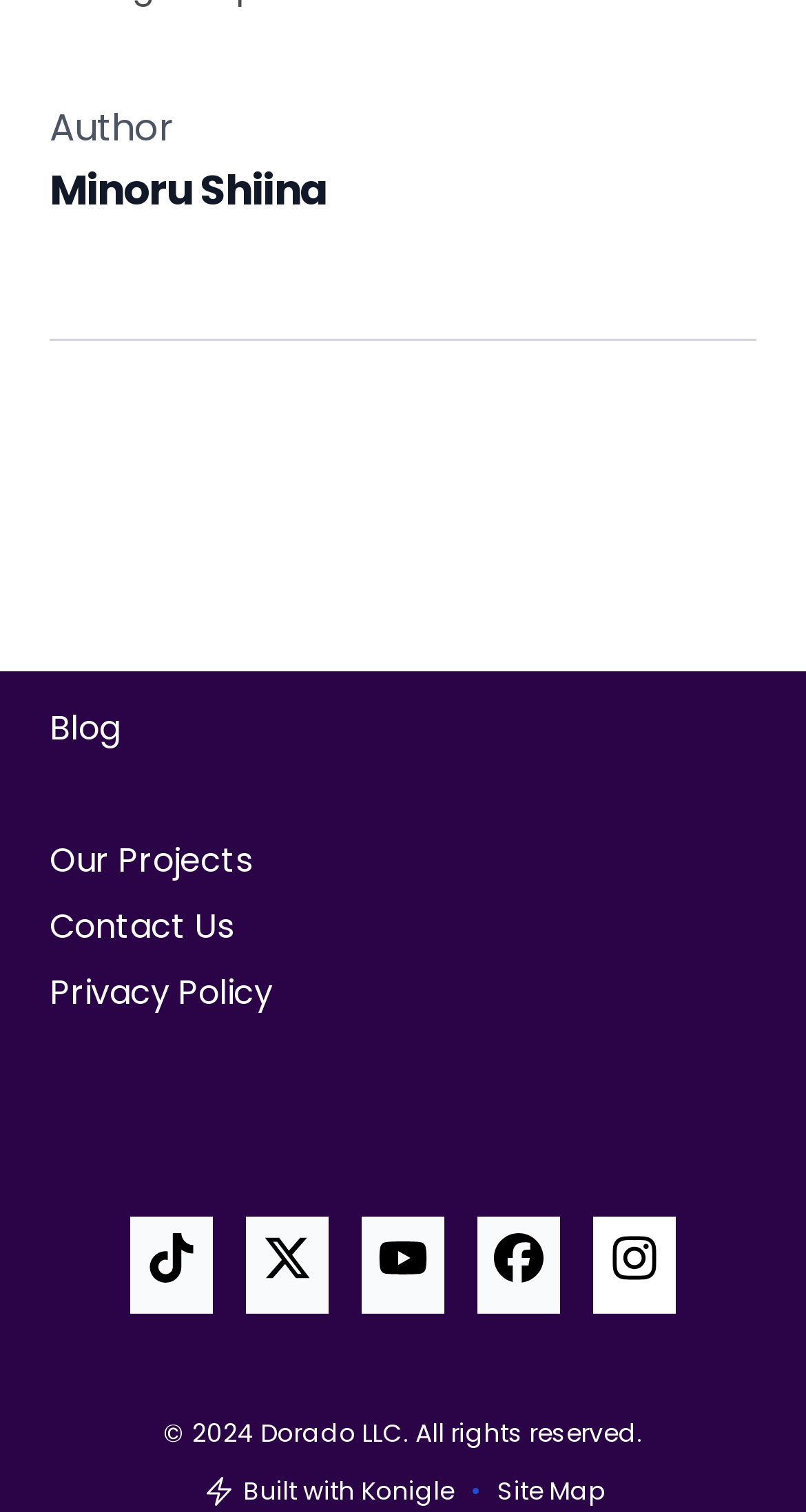Please examine the image and answer the question with a detailed explanation:
How many social media profiles are listed?

There are five social media profiles listed, including TikTok, X, YouTube, Facebook, and Instagram, each with an image and a link.